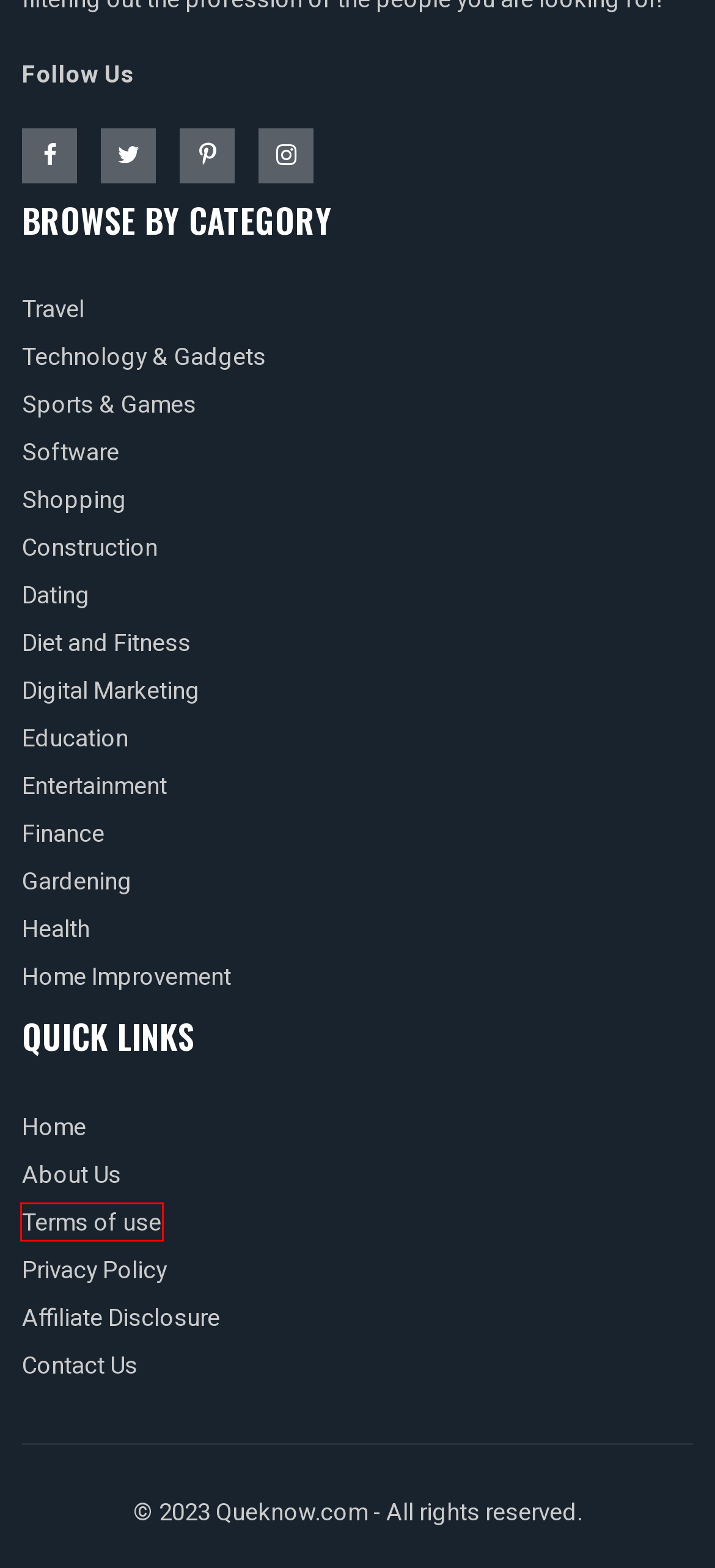Take a look at the provided webpage screenshot featuring a red bounding box around an element. Select the most appropriate webpage description for the page that loads after clicking on the element inside the red bounding box. Here are the candidates:
A. Best Ideas And Topics On Recent Technology
B. Privacy Policy - Queknow
C. About Queknow - Your Source For Knowledge And Information
D. Affiliate Disclosure - Transparency In Our Recommendations
E. Garrafon Natural Reef Park: Adventure And Relaxation Queknow
F. Queknow Terms Of Use - Guidelines For Using Our Platform
G. Contact Queknow - Reach Out For Inquiries Or Feedback
H. Your Property Abroad: A Comprehensive Guide Queknow

F